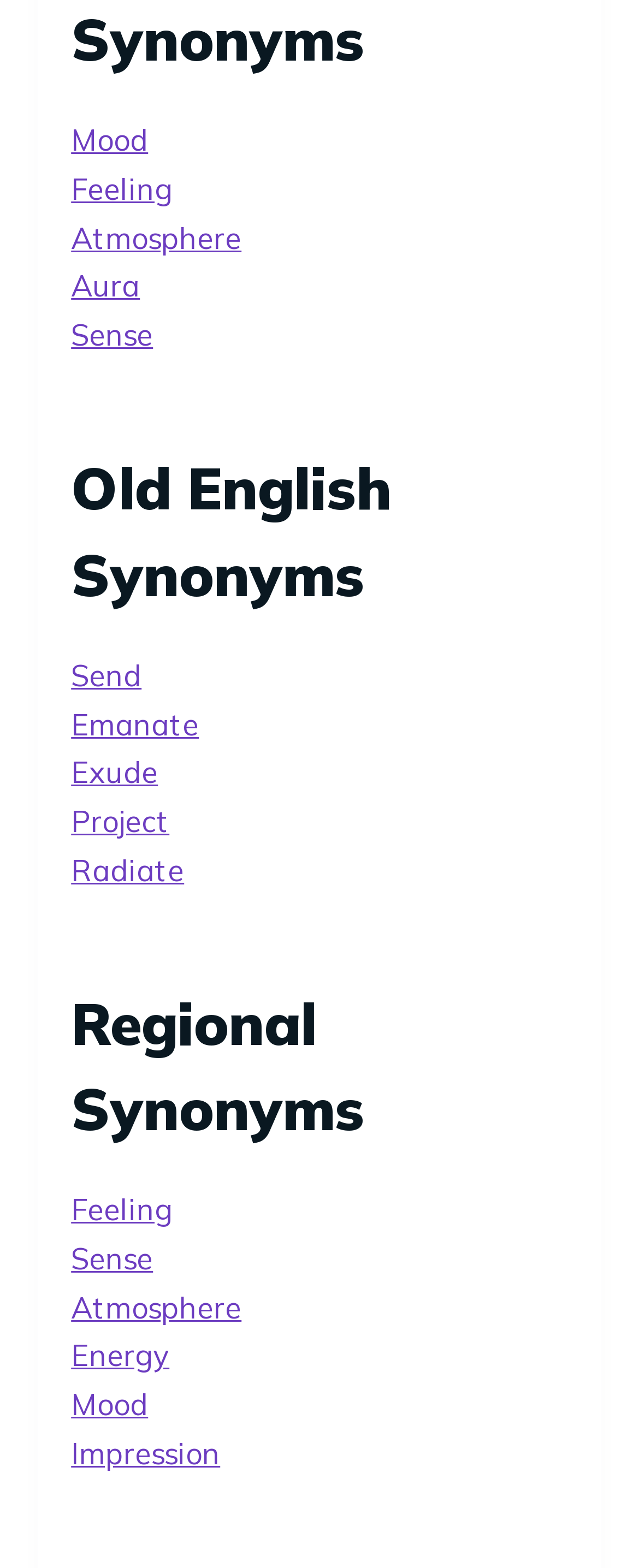Please locate the UI element described by "advertising" and provide its bounding box coordinates.

None